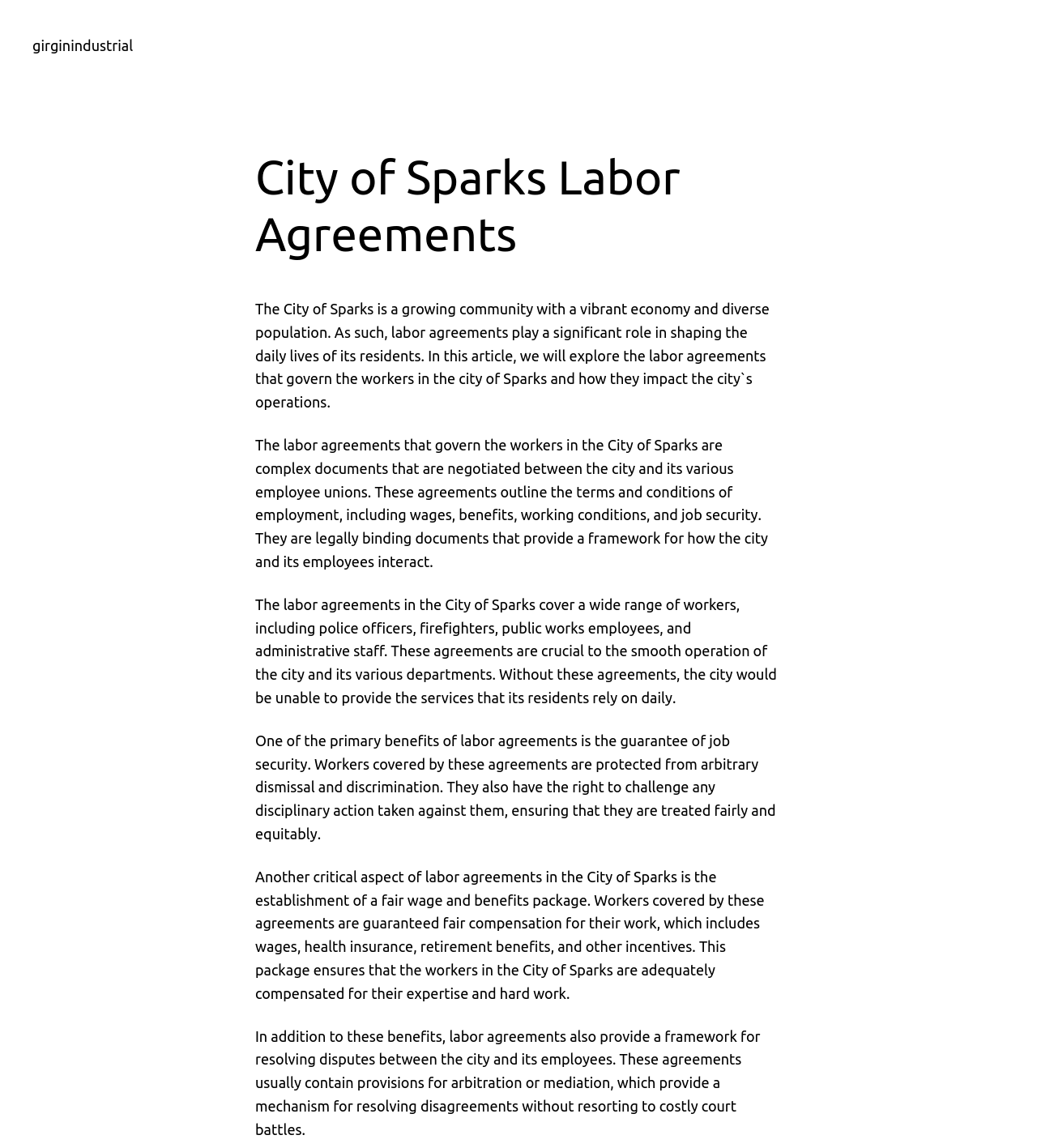Identify and provide the text content of the webpage's primary headline.

City of Sparks Labor Agreements